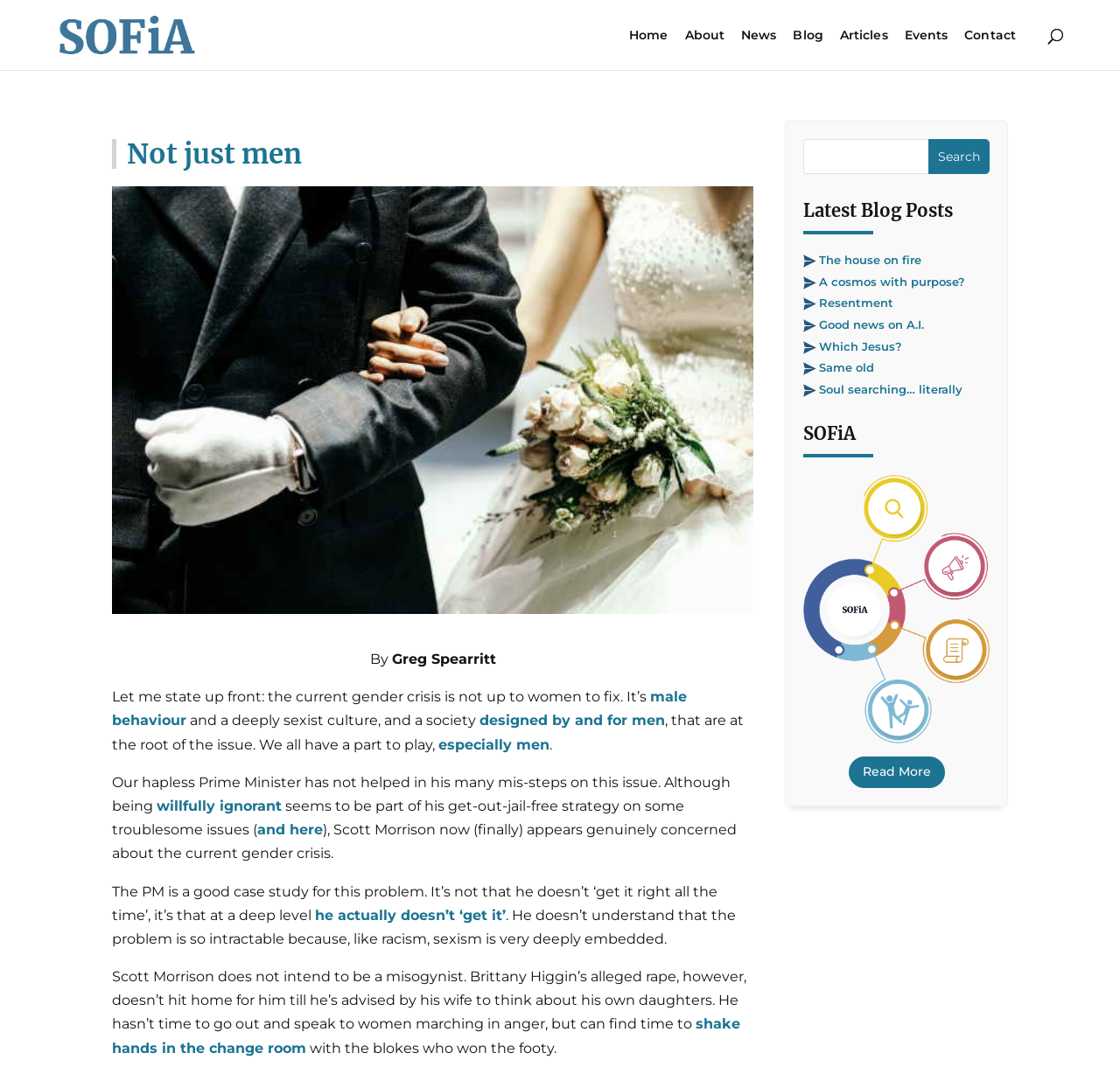What is the topic of the current blog post?
Please describe in detail the information shown in the image to answer the question.

The topic of the current blog post can be inferred from the text content of the webpage, which discusses the gender crisis and its relation to male behavior and sexist culture.